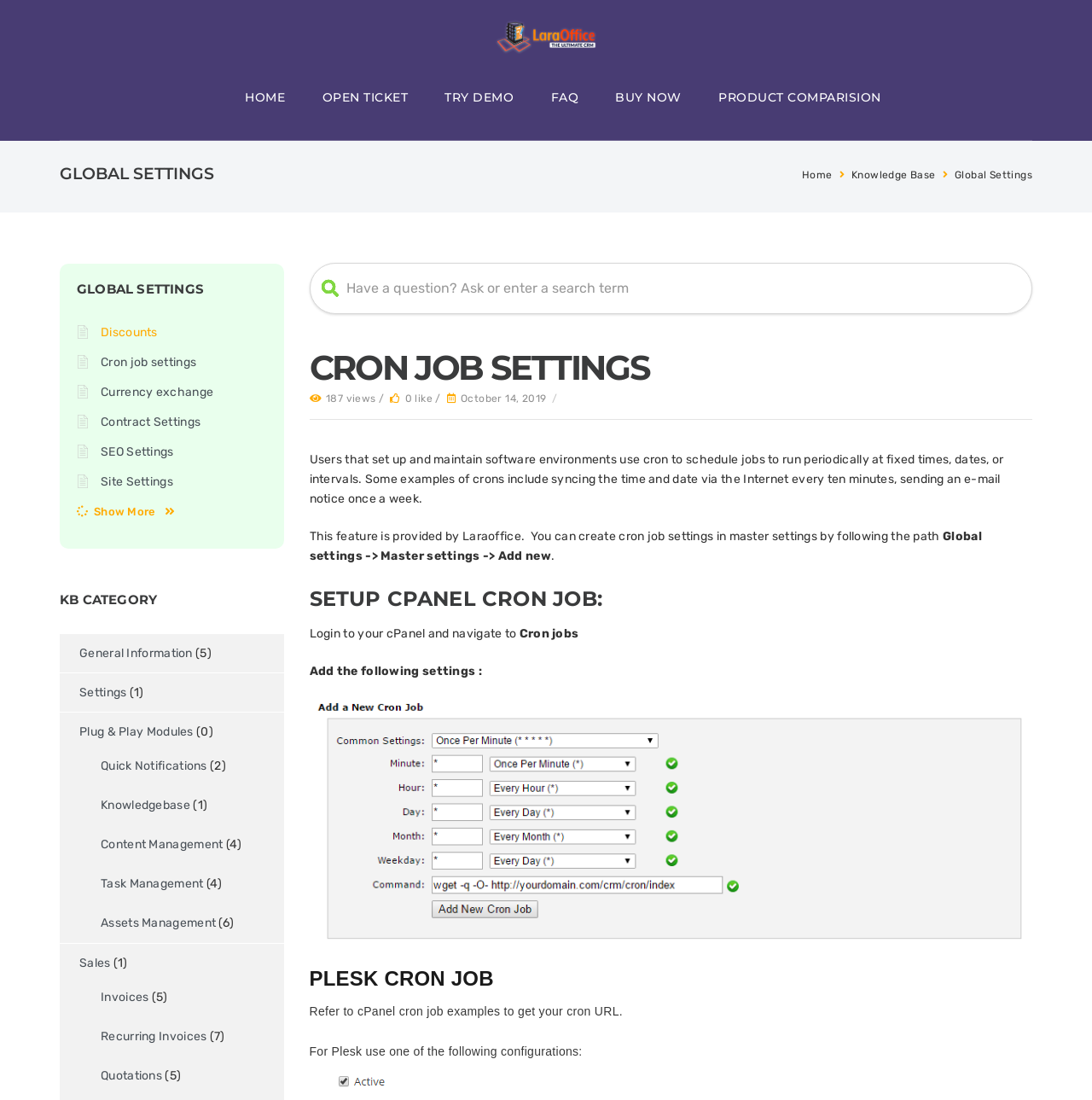Please answer the following question using a single word or phrase: 
What is the name of the CRM system?

LaraOffice